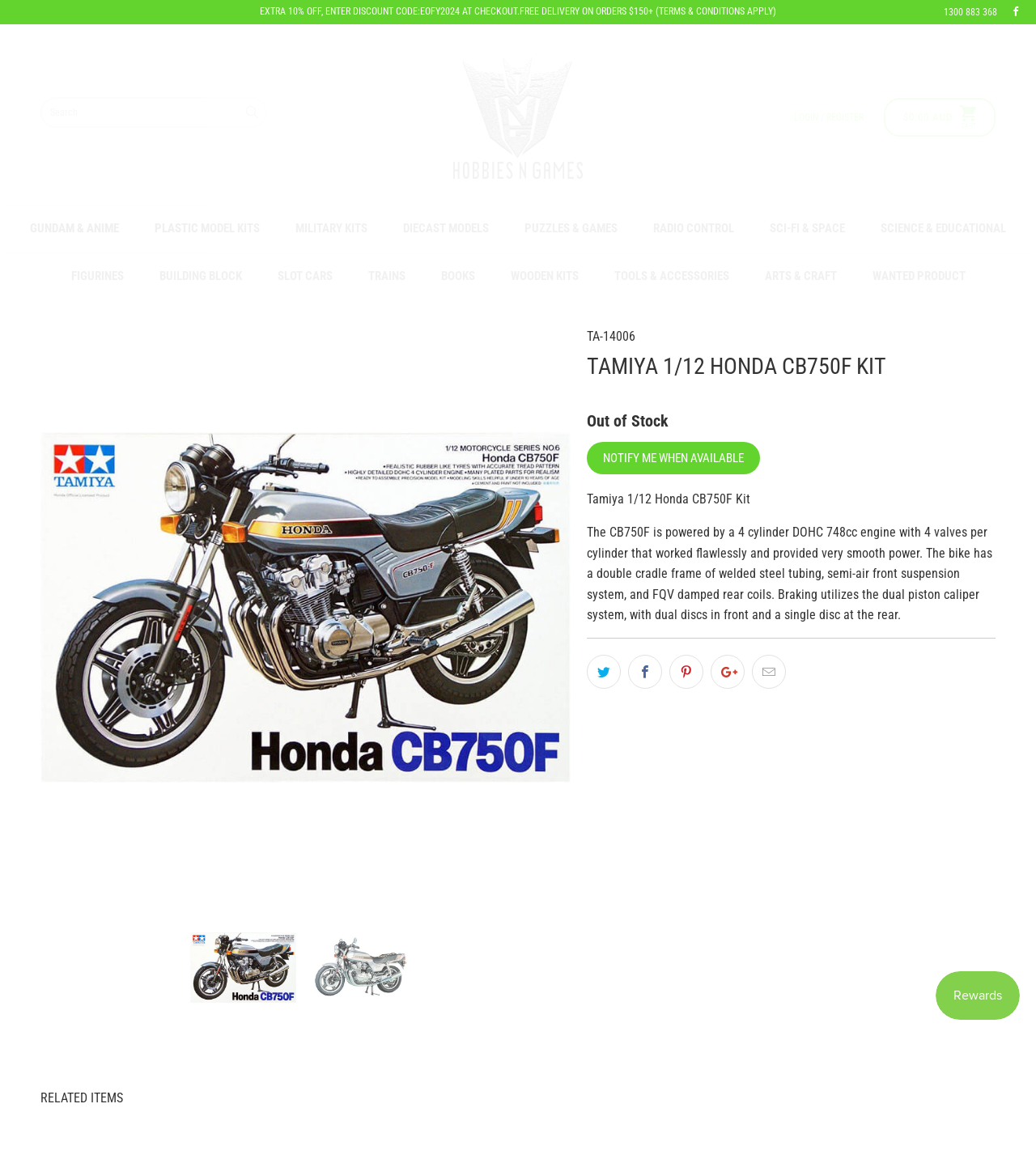Please pinpoint the bounding box coordinates for the region I should click to adhere to this instruction: "Notify me when Tamiya 1/12 Honda CB750F Kit is available".

[0.566, 0.382, 0.734, 0.41]